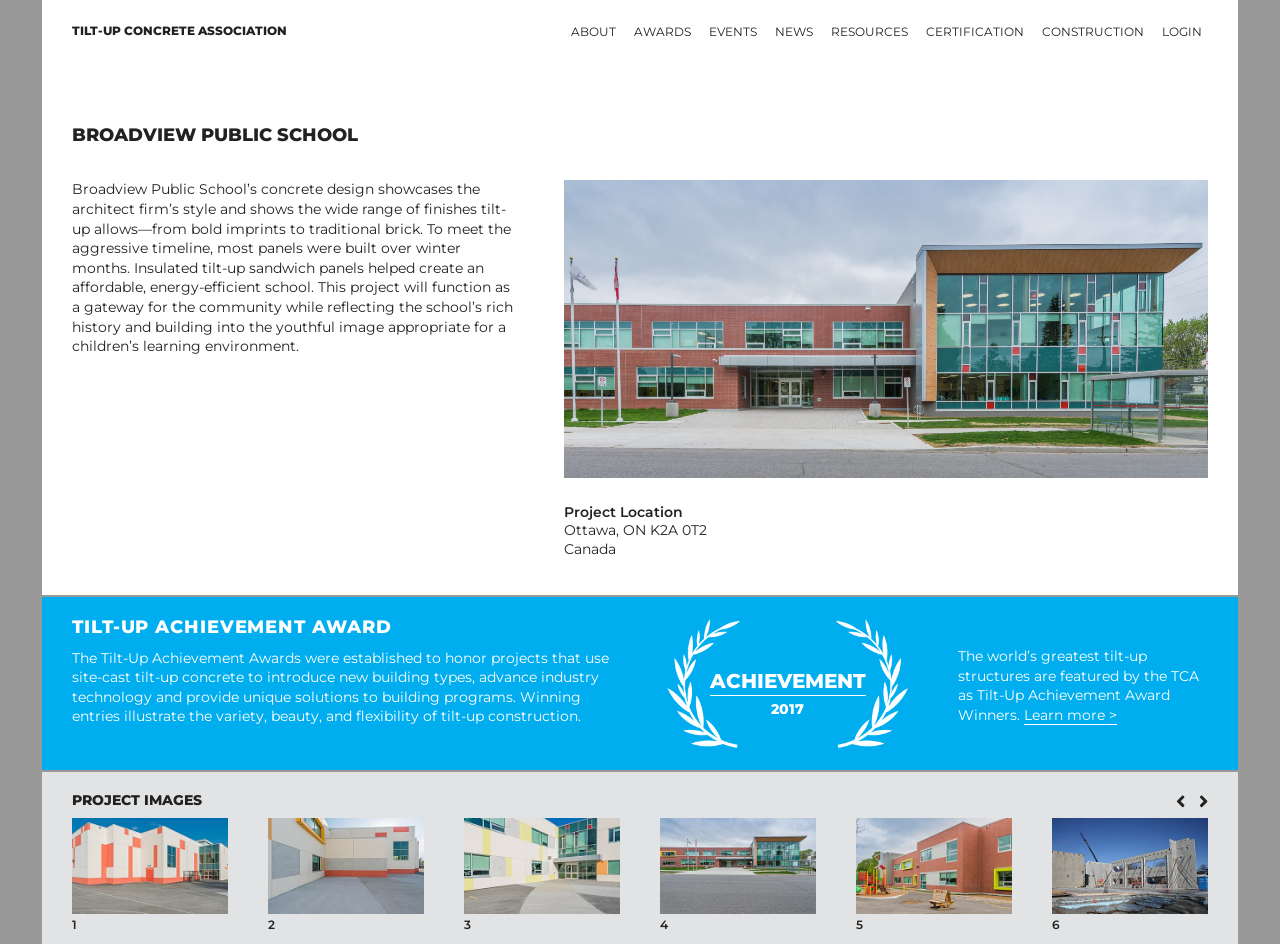Refer to the image and provide an in-depth answer to the question:
What is the name of the school?

The name of the school can be found in the heading 'BROADVIEW PUBLIC SCHOOL' which is located at the top of the webpage, with a bounding box of [0.056, 0.132, 0.944, 0.155].